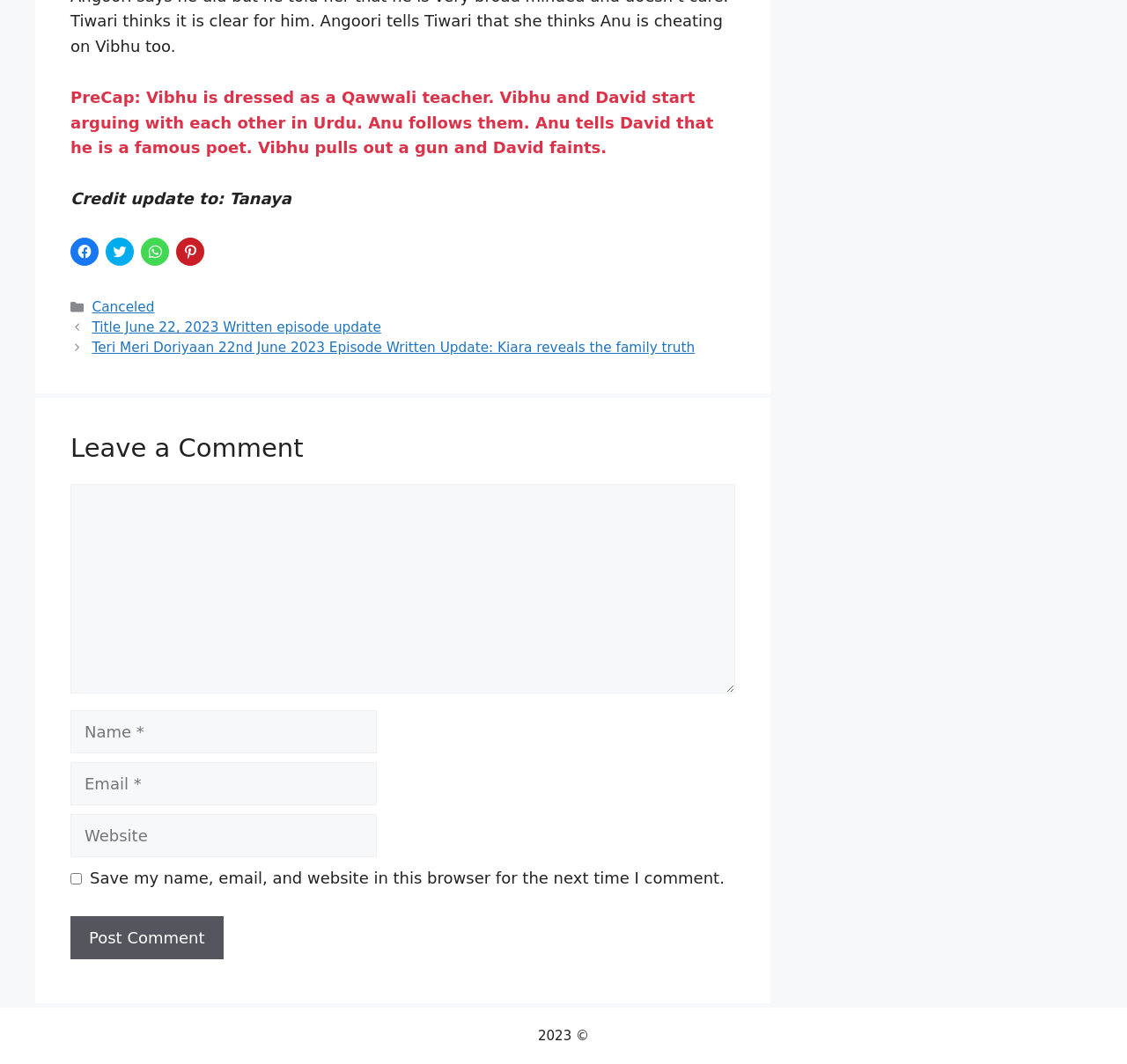Predict the bounding box coordinates of the area that should be clicked to accomplish the following instruction: "Check the 'Pre-Sale Underway, Official Launch on February 1st, 2024' news". The bounding box coordinates should consist of four float numbers between 0 and 1, i.e., [left, top, right, bottom].

None